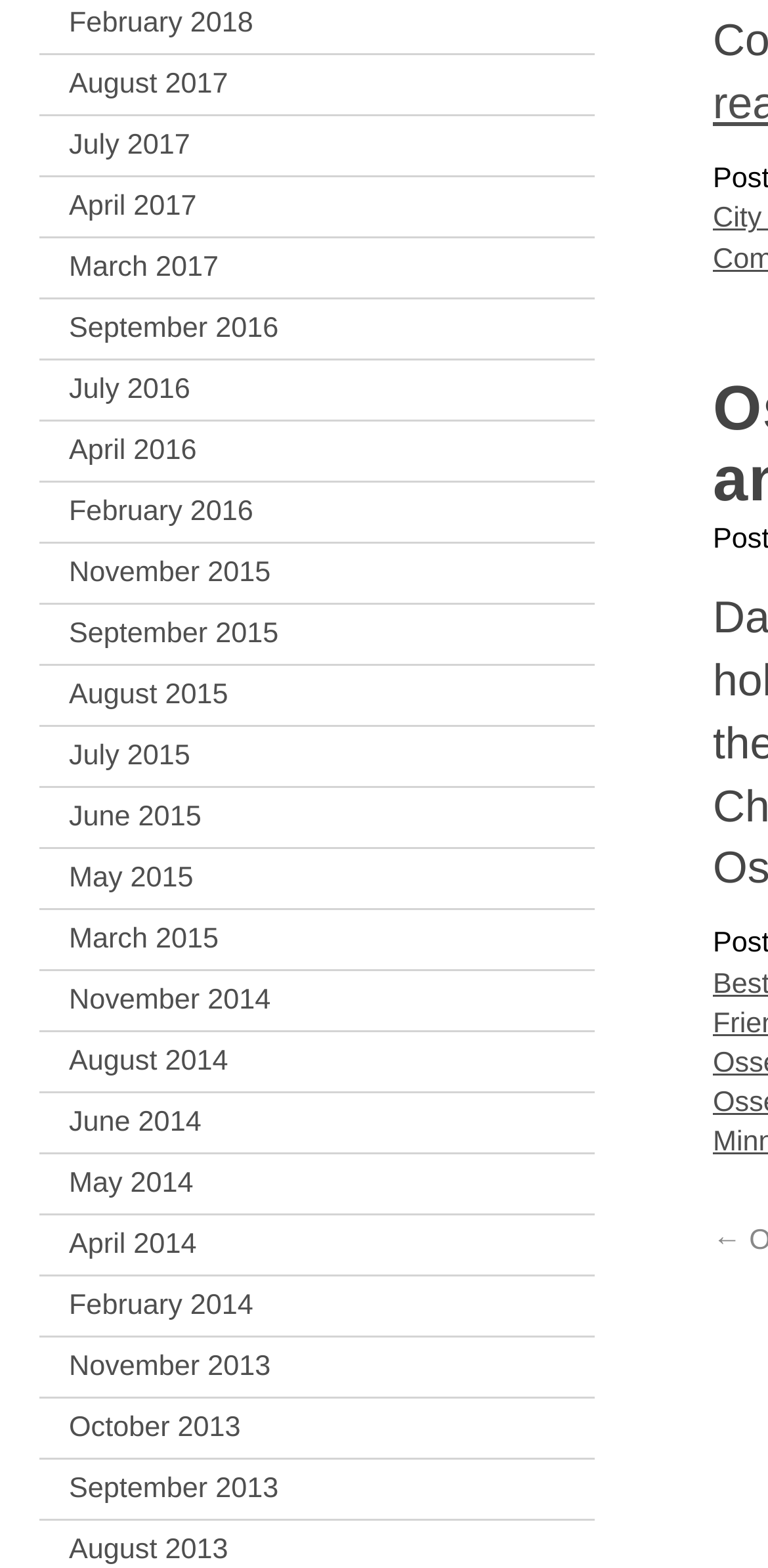Locate the bounding box coordinates of the area that needs to be clicked to fulfill the following instruction: "Learn about SIP to ISDN converter". The coordinates should be in the format of four float numbers between 0 and 1, namely [left, top, right, bottom].

None